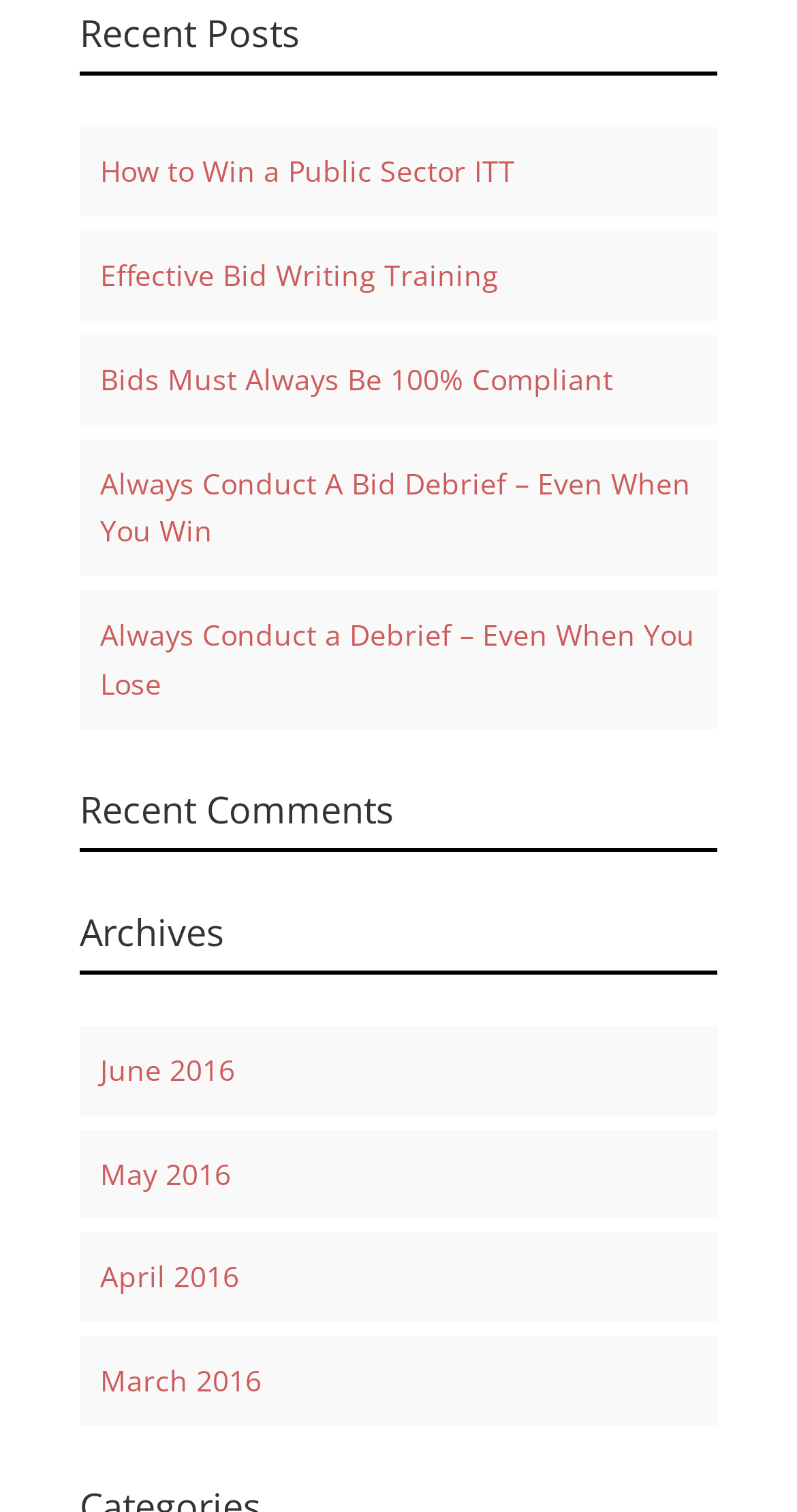Please identify the bounding box coordinates of the element I need to click to follow this instruction: "Read the article about digital agriculture".

None